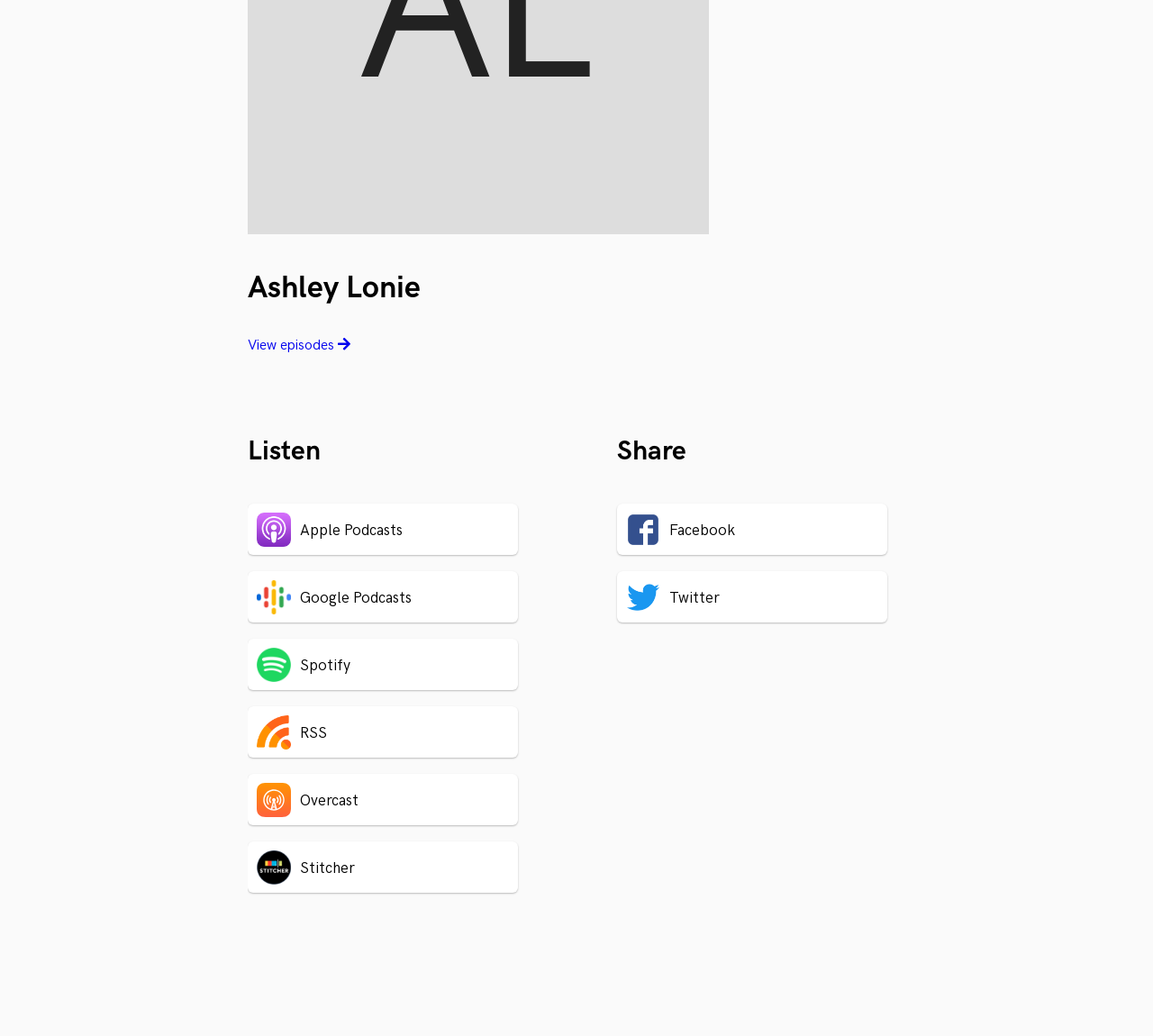Determine the bounding box coordinates for the area that should be clicked to carry out the following instruction: "View episodes".

[0.215, 0.325, 0.304, 0.342]